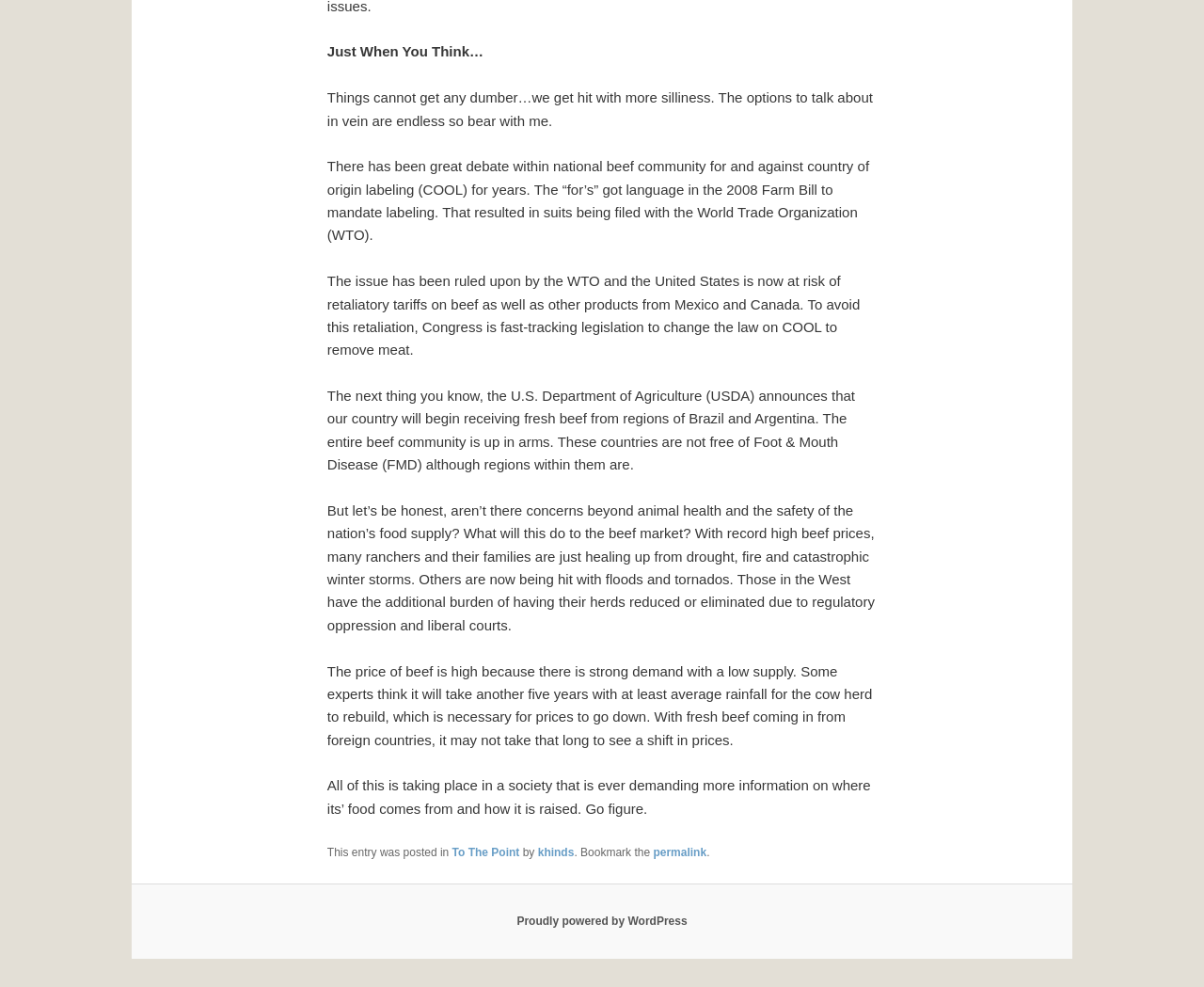Extract the bounding box coordinates for the UI element described by the text: "To The Point". The coordinates should be in the form of [left, top, right, bottom] with values between 0 and 1.

[0.375, 0.857, 0.432, 0.87]